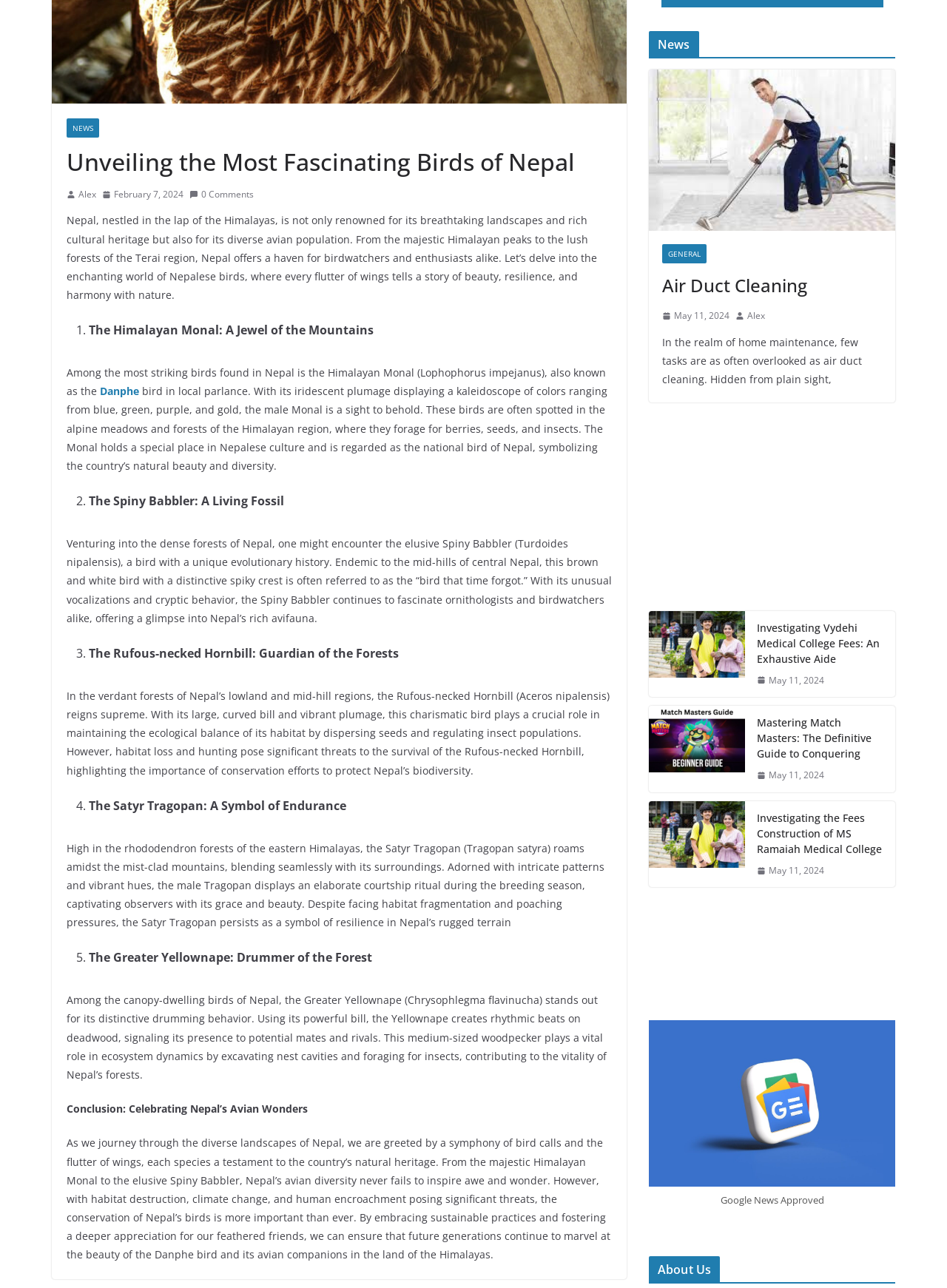Extract the bounding box coordinates for the described element: "Alex". The coordinates should be represented as four float numbers between 0 and 1: [left, top, right, bottom].

[0.789, 0.239, 0.808, 0.252]